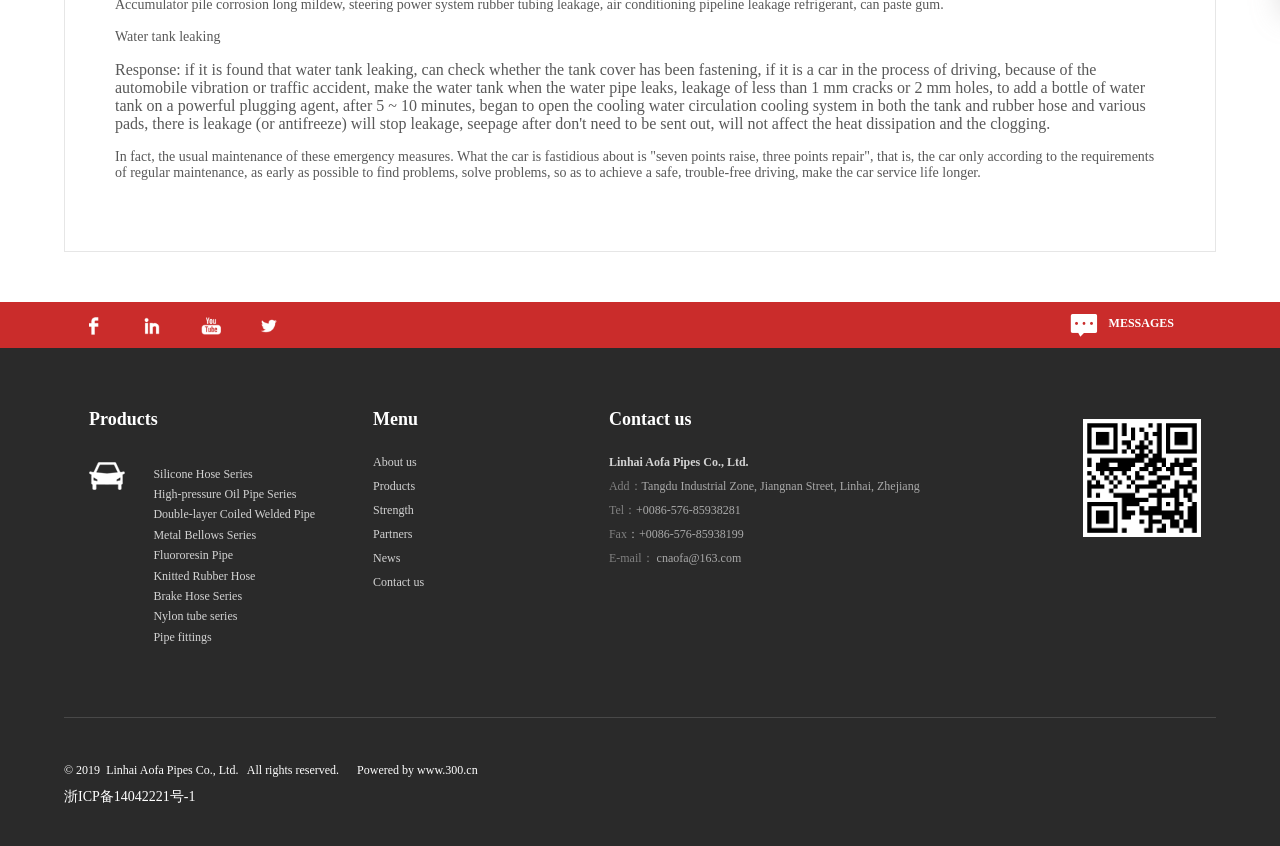Use one word or a short phrase to answer the question provided: 
What is the company's address?

Tangdu Industrial Zone, Jiangnan Street, Linhai, Zhejiang